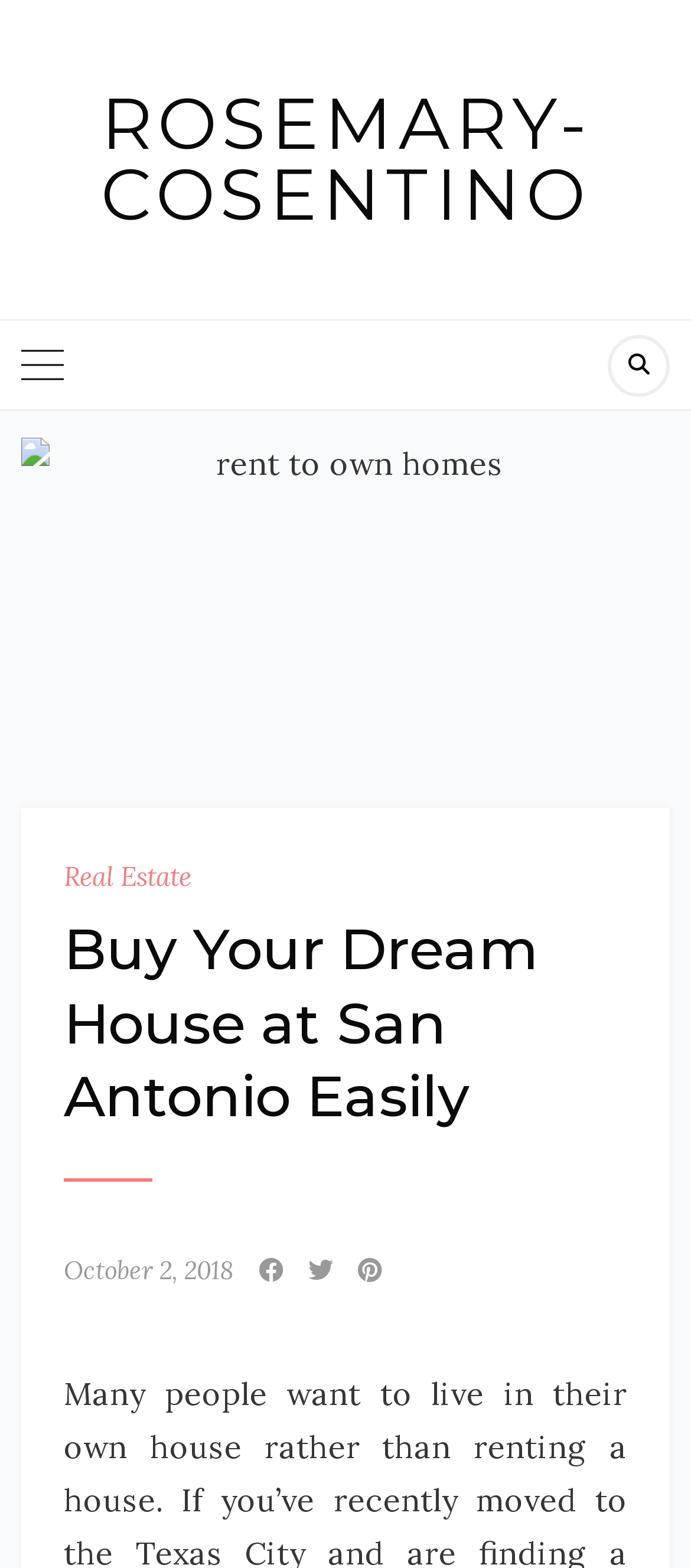Give a short answer using one word or phrase for the question:
What is the image below the top-left link?

rent to own homes